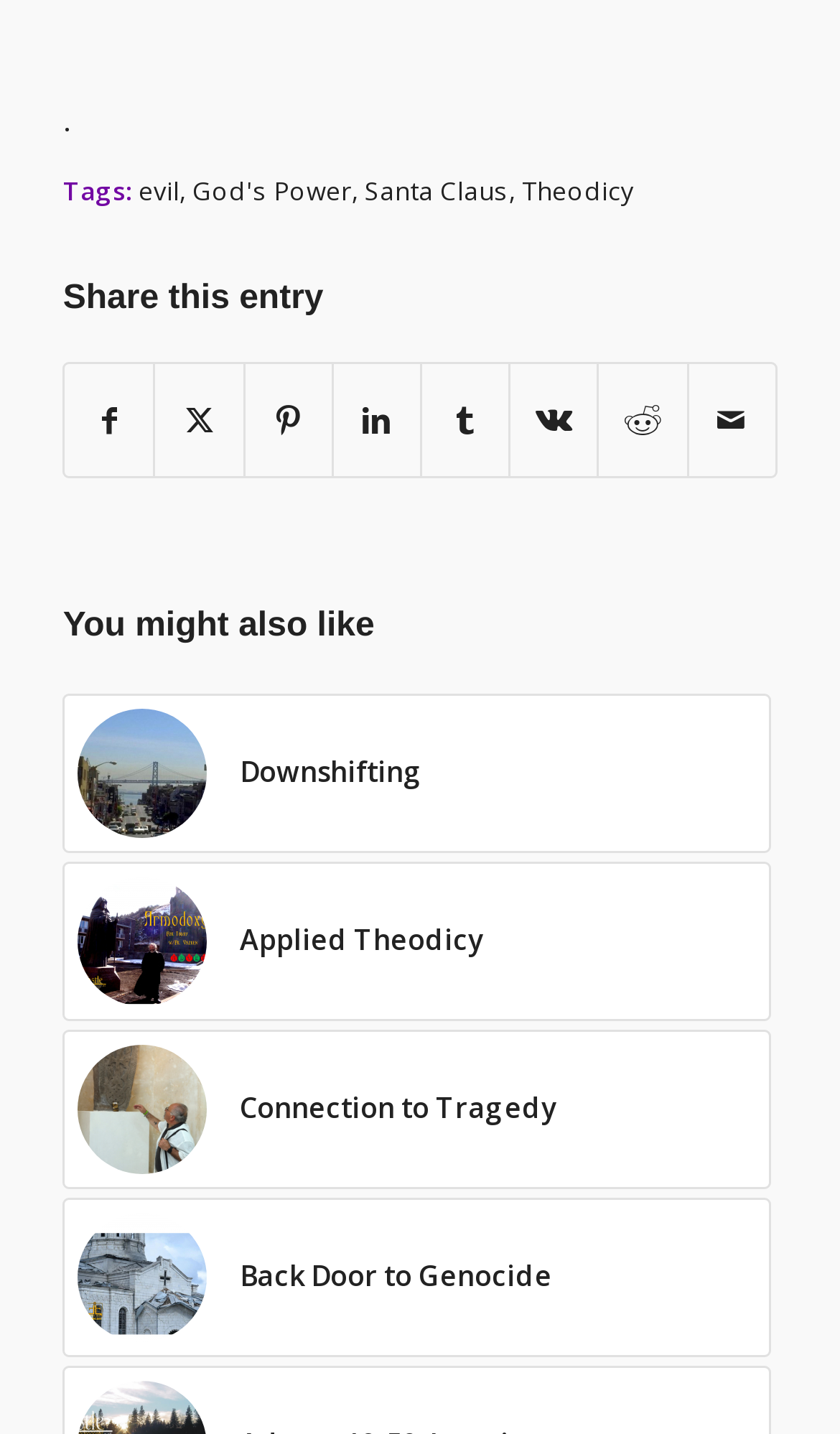Identify the bounding box coordinates of the clickable region required to complete the instruction: "Explore the 'Applied Theodicy' topic". The coordinates should be given as four float numbers within the range of 0 and 1, i.e., [left, top, right, bottom].

[0.075, 0.6, 0.917, 0.711]